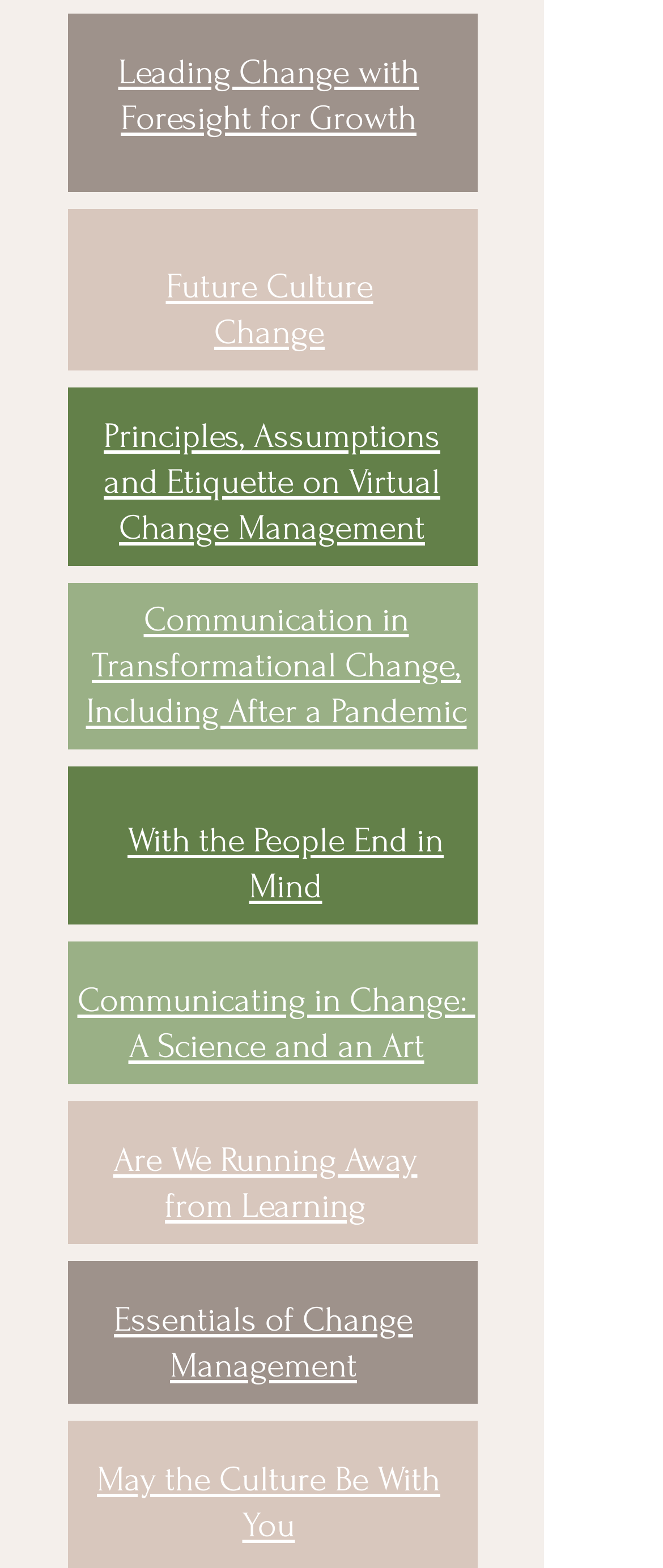Determine the bounding box coordinates for the element that should be clicked to follow this instruction: "Learn about Essentials of Change Management". The coordinates should be given as four float numbers between 0 and 1, in the format [left, top, right, bottom].

[0.113, 0.826, 0.682, 0.885]